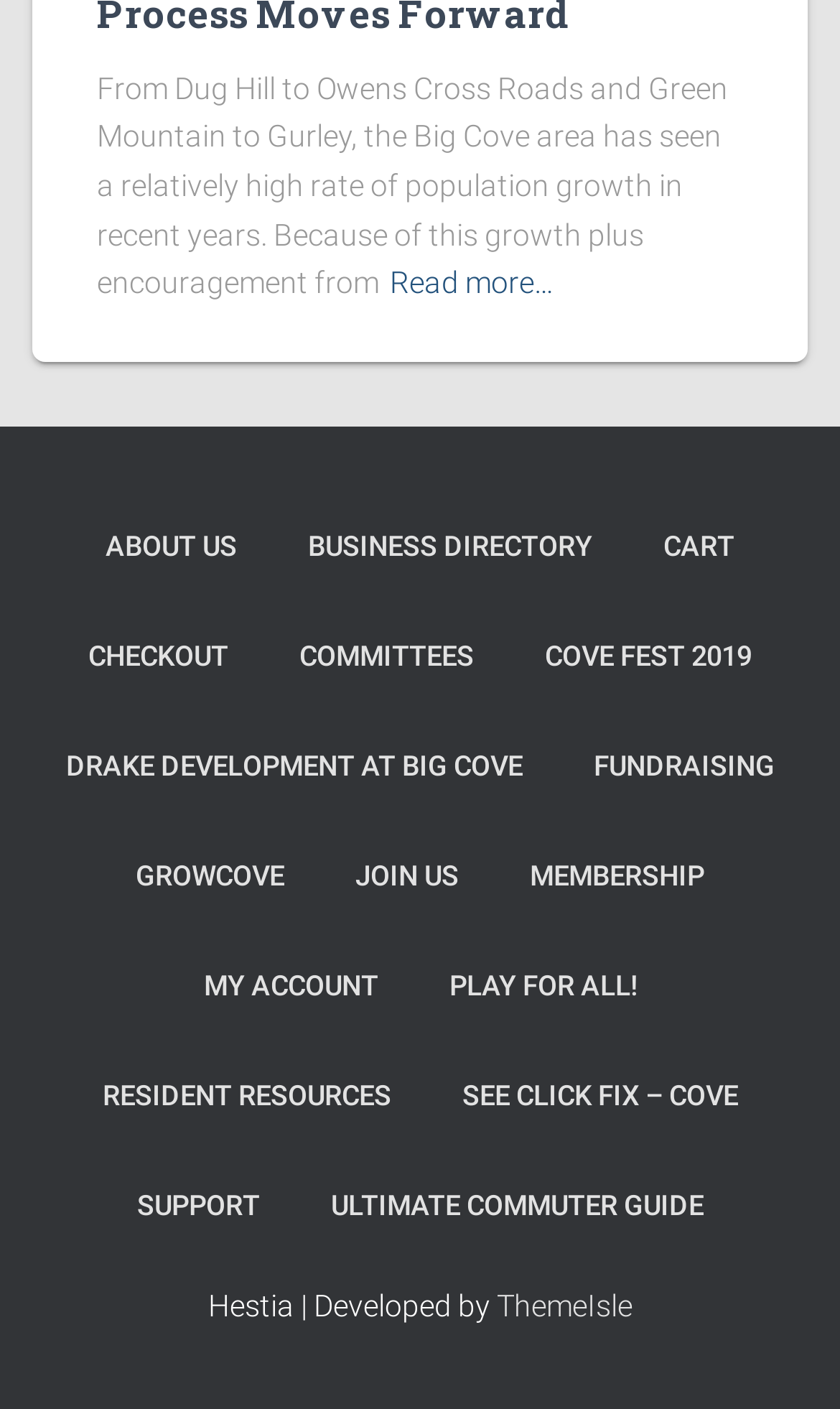Please determine the bounding box coordinates of the section I need to click to accomplish this instruction: "Check the CART".

[0.751, 0.348, 0.913, 0.426]